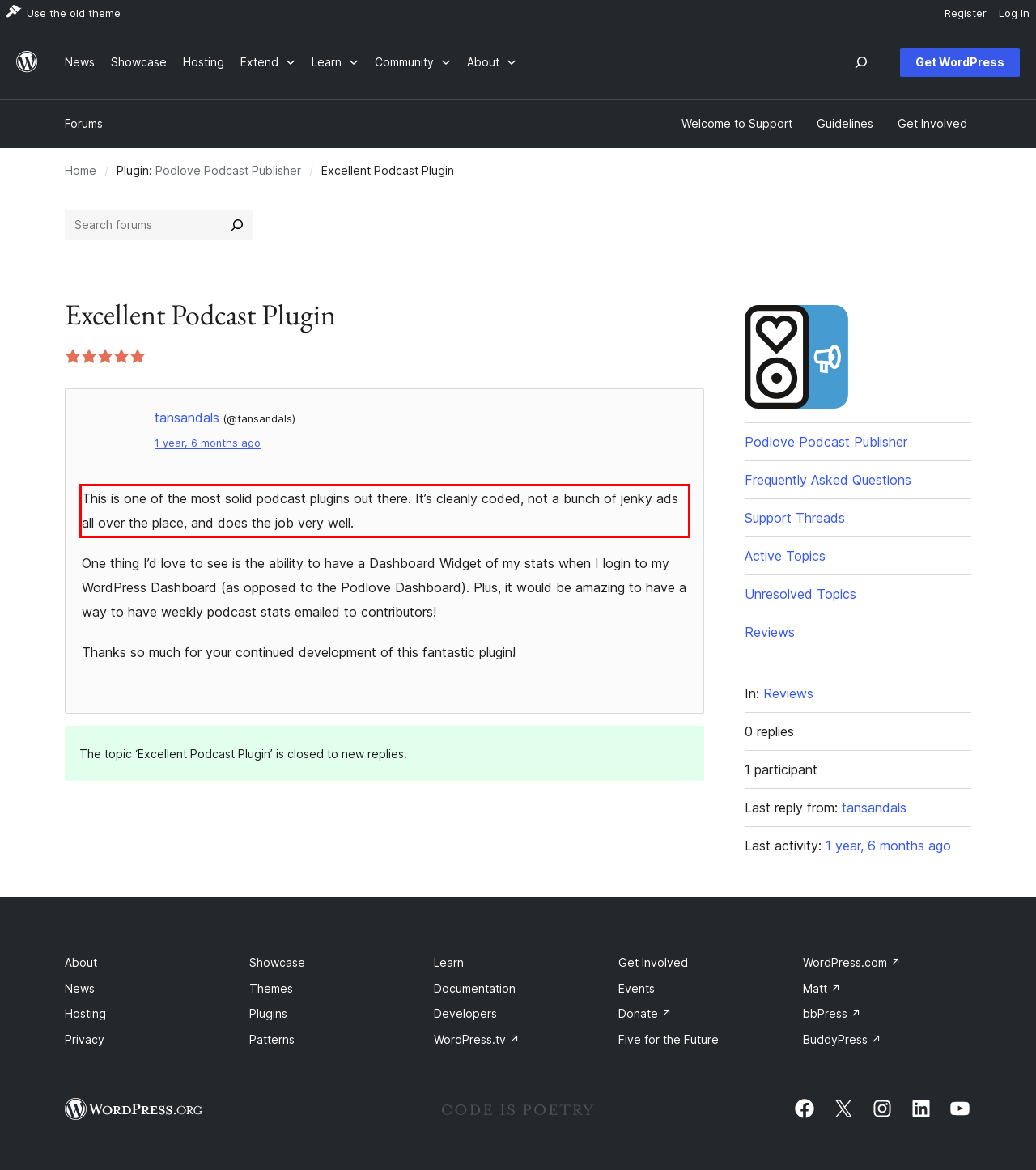Using the provided webpage screenshot, recognize the text content in the area marked by the red bounding box.

This is one of the most solid podcast plugins out there. It’s cleanly coded, not a bunch of jenky ads all over the place, and does the job very well.